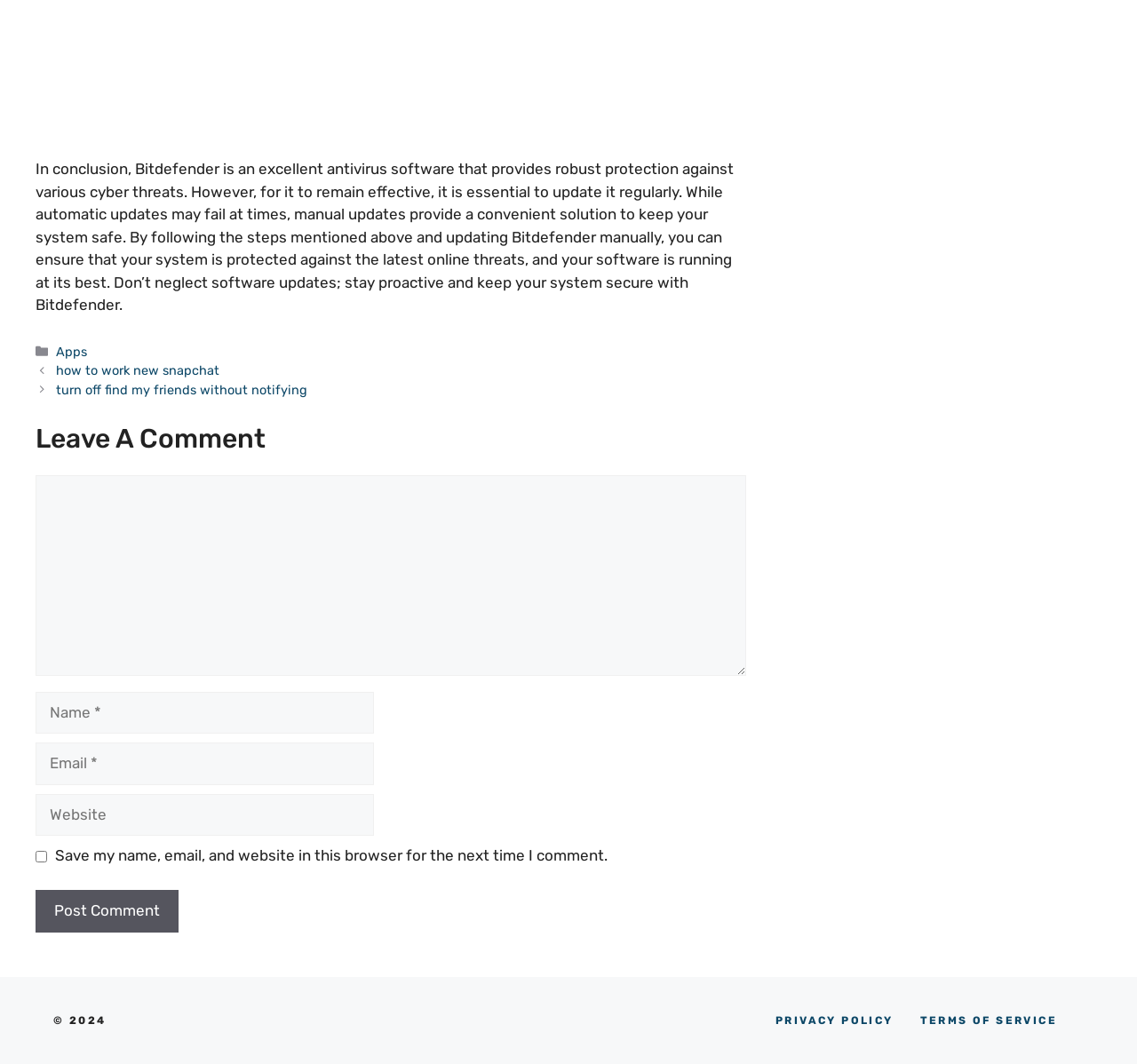Show the bounding box coordinates for the HTML element as described: "Social media management".

None